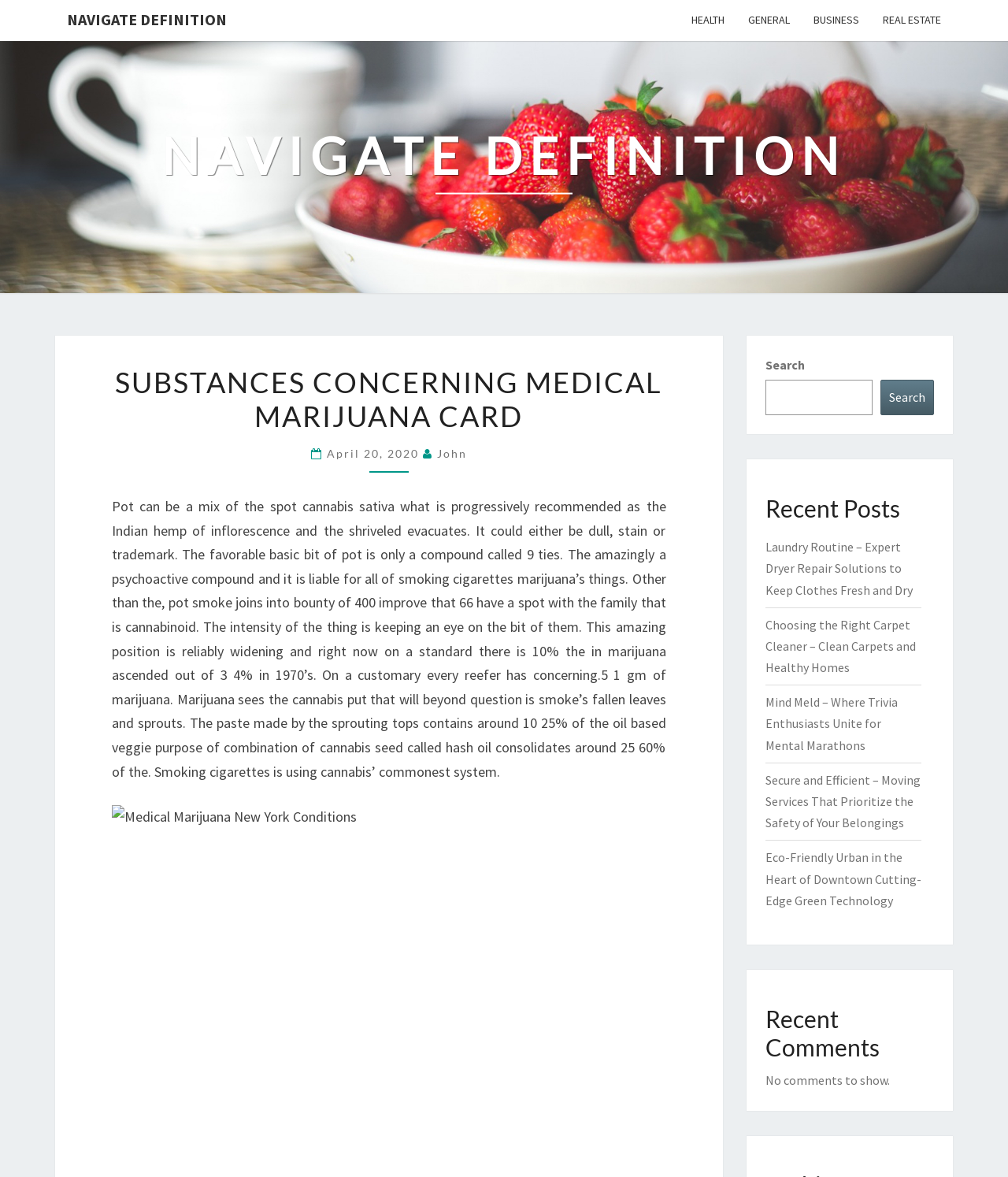Please locate the bounding box coordinates of the element that should be clicked to complete the given instruction: "Navigate to definition".

[0.055, 0.0, 0.237, 0.033]